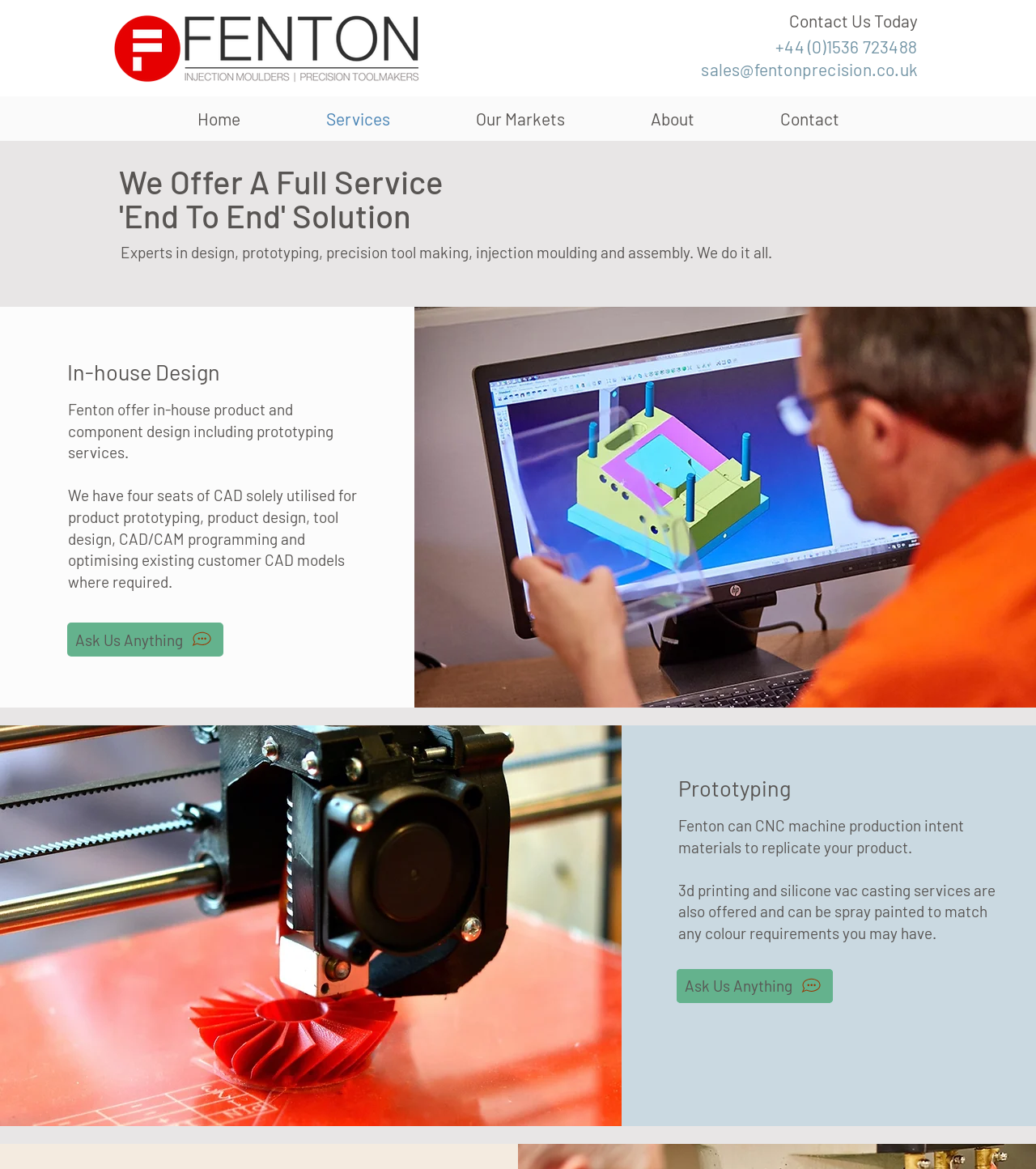Identify the bounding box coordinates of the section to be clicked to complete the task described by the following instruction: "Go to the home page". The coordinates should be four float numbers between 0 and 1, formatted as [left, top, right, bottom].

[0.148, 0.082, 0.273, 0.12]